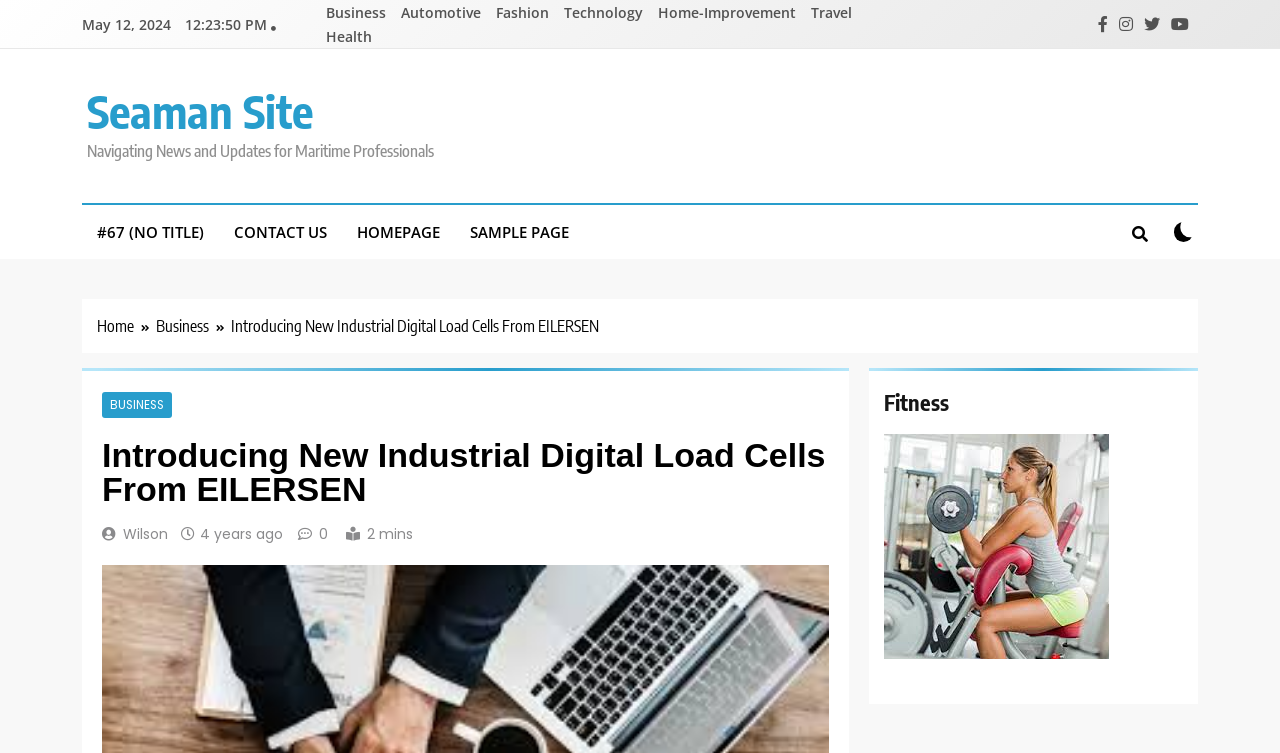Using the format (top-left x, top-left y, bottom-right x, bottom-right y), and given the element description, identify the bounding box coordinates within the screenshot: #67 (no title)

[0.064, 0.272, 0.171, 0.344]